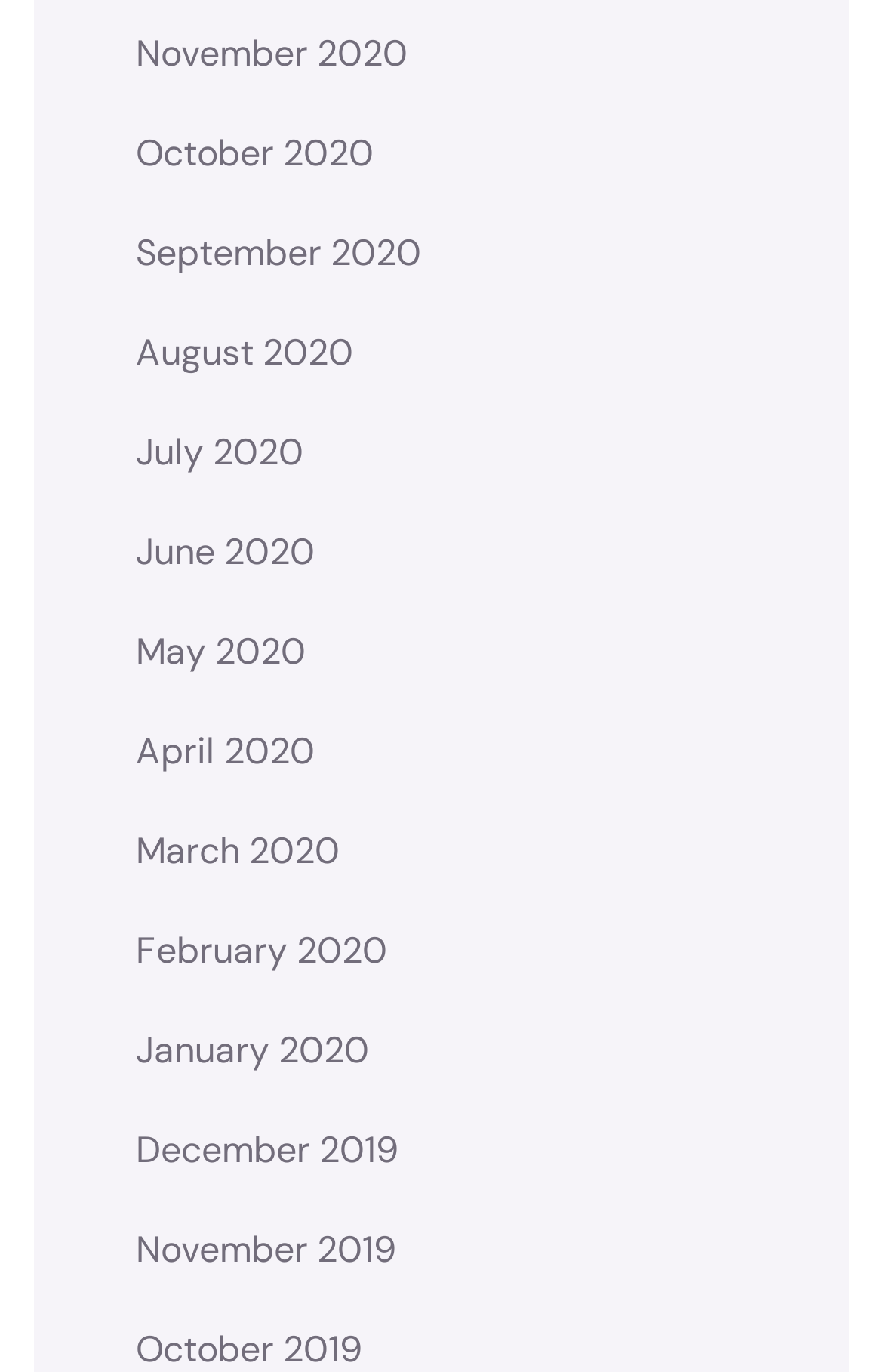Are the links in chronological order?
Refer to the image and give a detailed answer to the question.

I analyzed the OCR text of each link and their corresponding bounding box coordinates. I found that the links are arranged in chronological order, with the most recent month at the top and the oldest at the bottom. The y1 and y2 coordinates of each link also support this conclusion, as they increase in value as you move down the list.